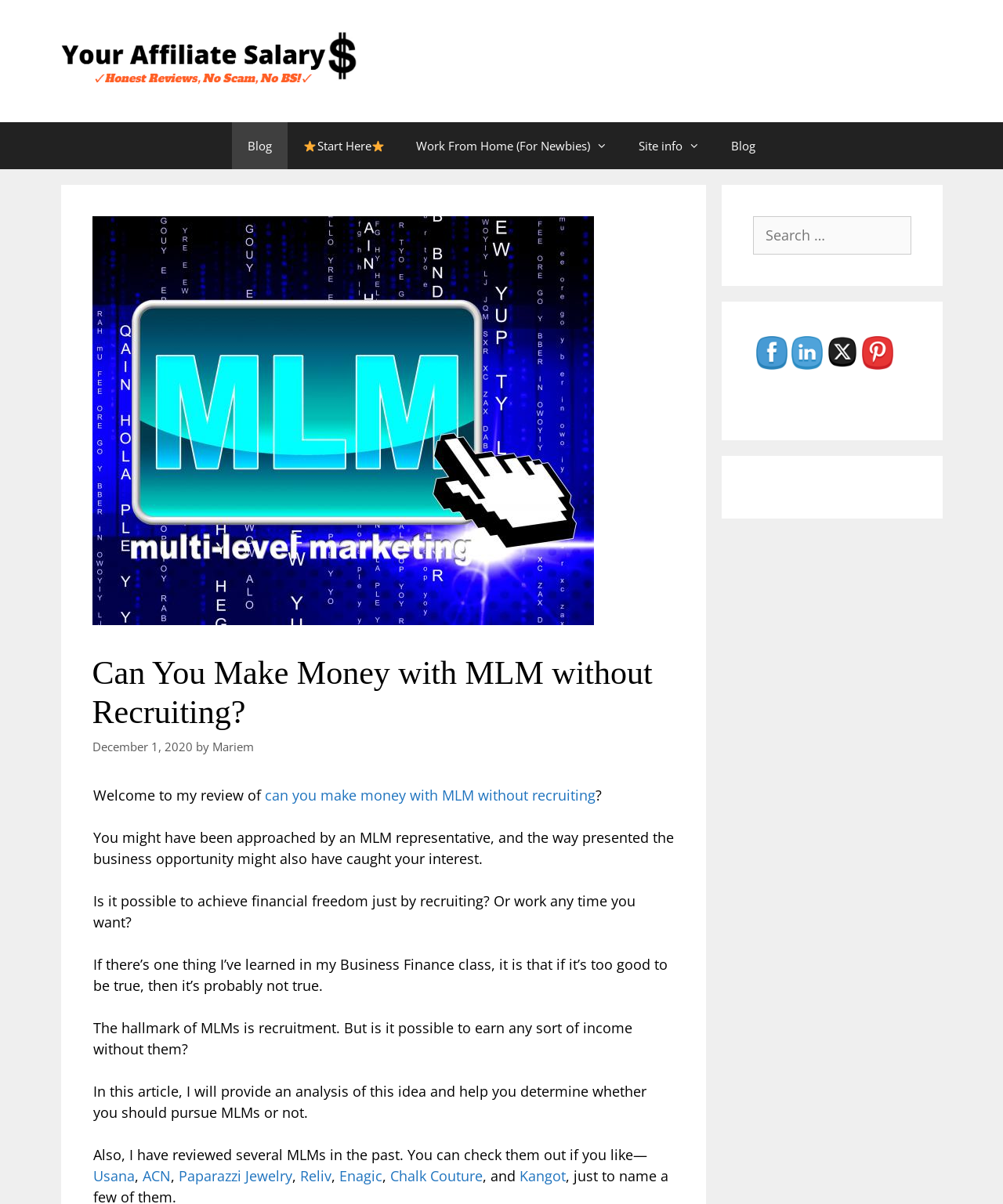What is the topic of the article?
Refer to the image and provide a one-word or short phrase answer.

MLM without recruiting